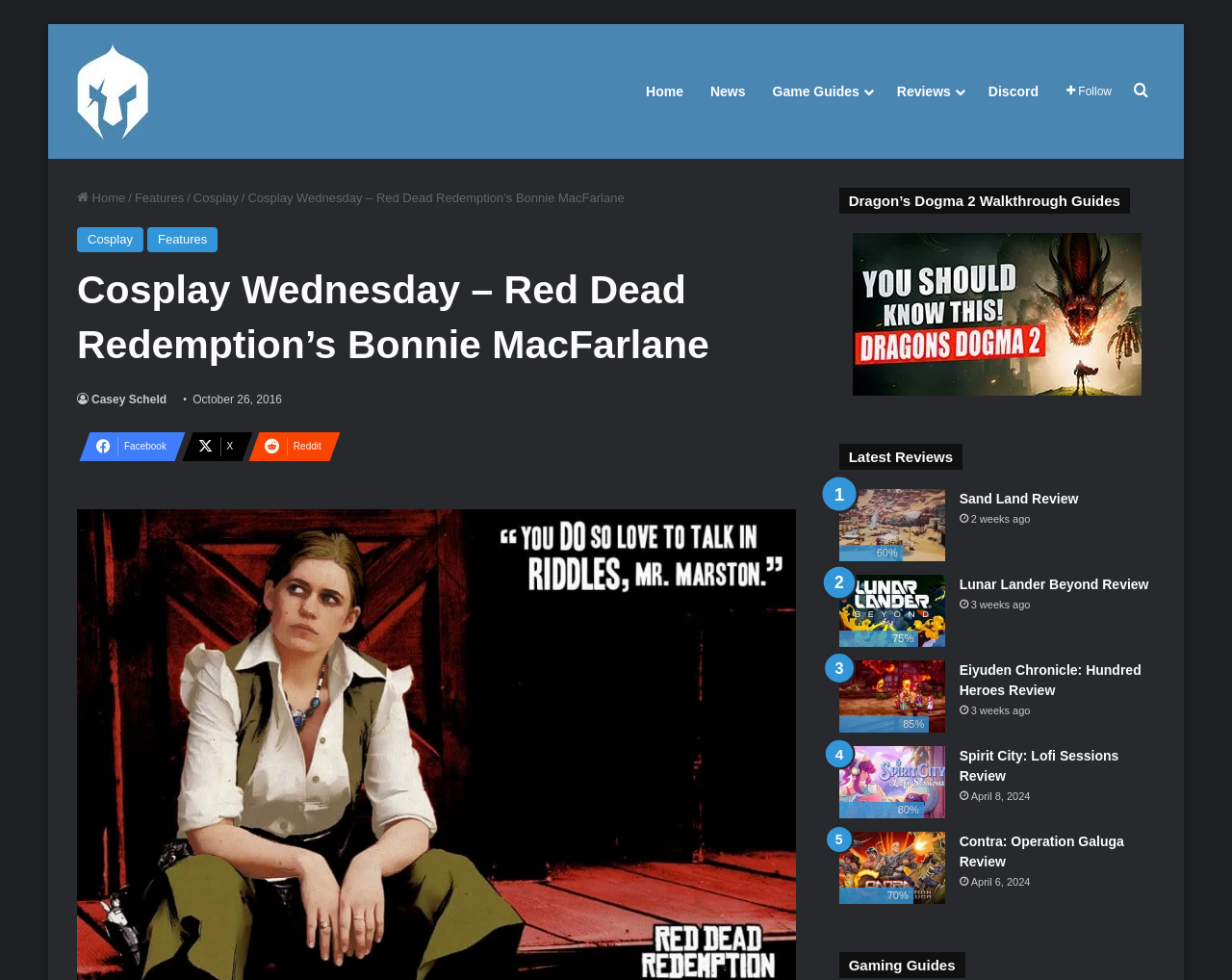For the element described, predict the bounding box coordinates as (top-left x, top-left y, bottom-right x, bottom-right y). All values should be between 0 and 1. Element description: Sand Land Review

[0.779, 0.501, 0.875, 0.517]